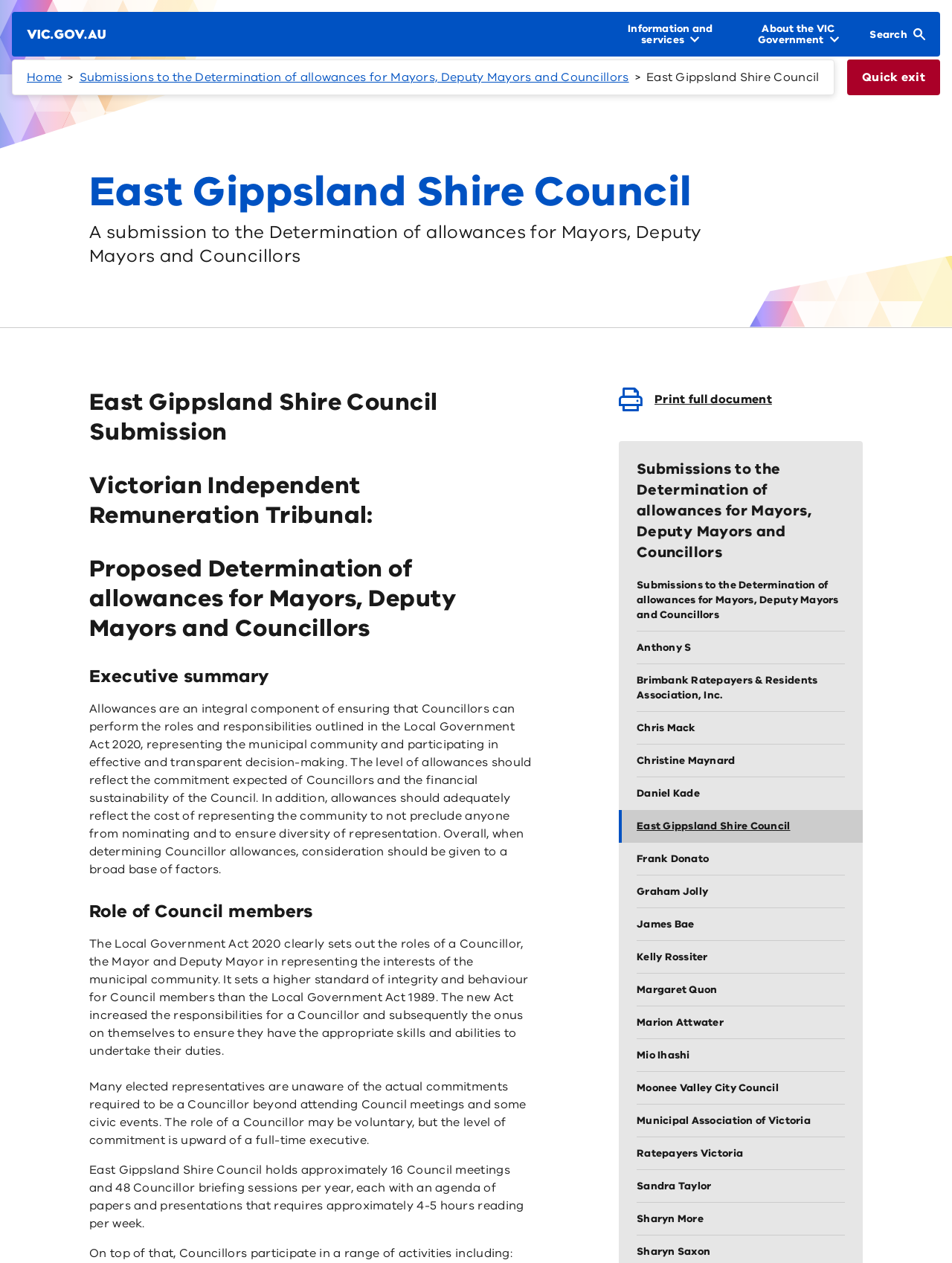Locate the bounding box coordinates of the element that needs to be clicked to carry out the instruction: "Click the Victoria government logo". The coordinates should be given as four float numbers ranging from 0 to 1, i.e., [left, top, right, bottom].

[0.028, 0.022, 0.111, 0.032]